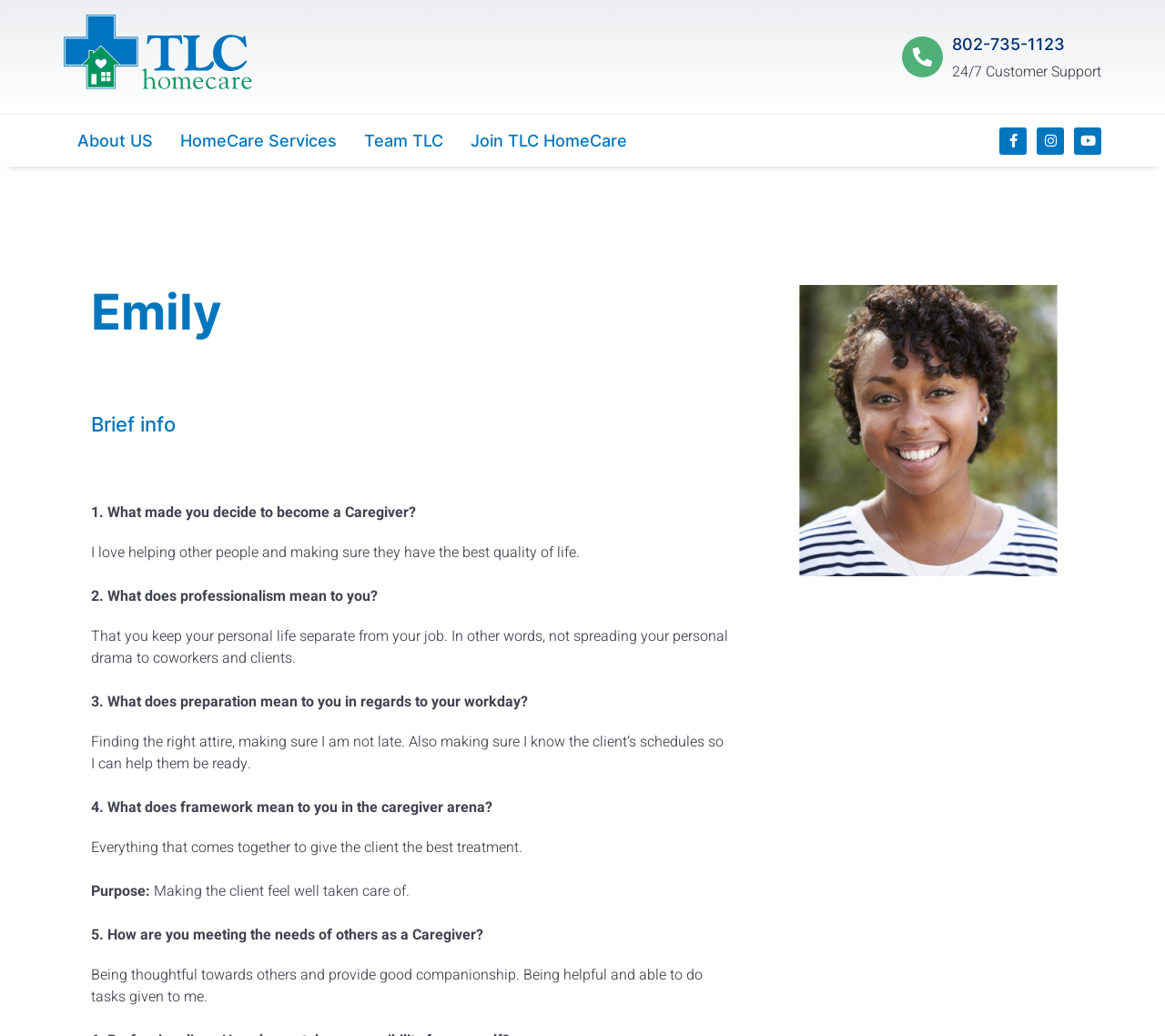Produce a meticulous description of the webpage.

The webpage is about Emily, a caregiver at TLC Home Care. At the top left, there is a logo of TLC Homecare, an image with a link to the homepage. Next to it, there are four navigation links: "About US", "HomeCare Services", "Team TLC", and "Join TLC HomeCare". 

On the top right, there is a phone number "802-735-1123" and a text "24/7 Customer Support". Below it, there are three social media links: Facebook, Instagram, and Youtube.

The main content of the webpage is about Emily, with a heading "Emily" and a brief introduction. Below it, there are five sections with headings, each asking a question about Emily's experience and approach as a caregiver. The questions are "What made you decide to become a Caregiver?", "What does professionalism mean to you?", "What does preparation mean to you in regards to your workday?", "What does framework mean to you in the caregiver arena?", and "How are you meeting the needs of others as a Caregiver?". Each section has a corresponding answer in a paragraph of text.

On the right side of the main content, there is a large image of Emily.